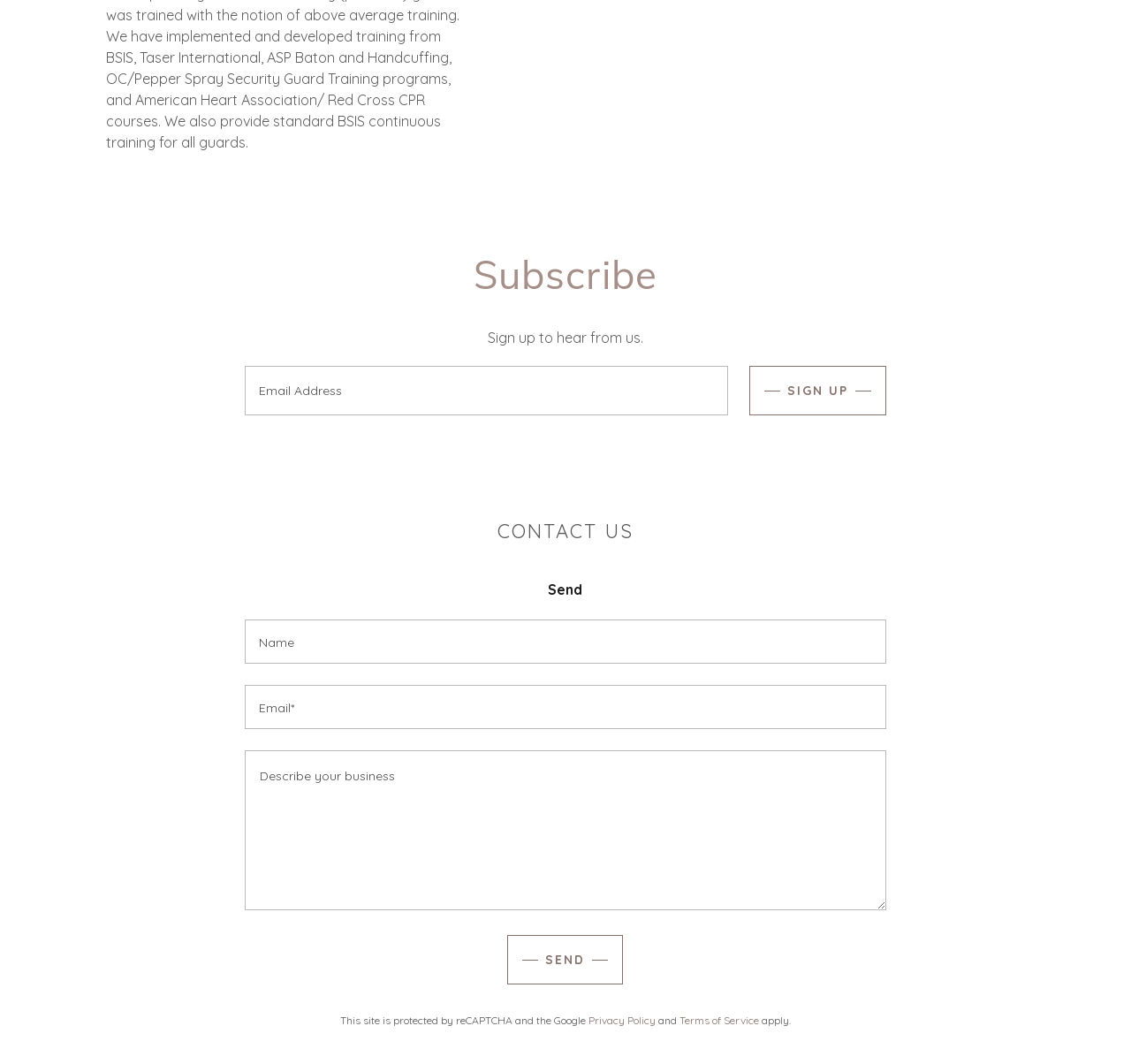Determine the bounding box coordinates of the clickable region to follow the instruction: "Save this event".

None